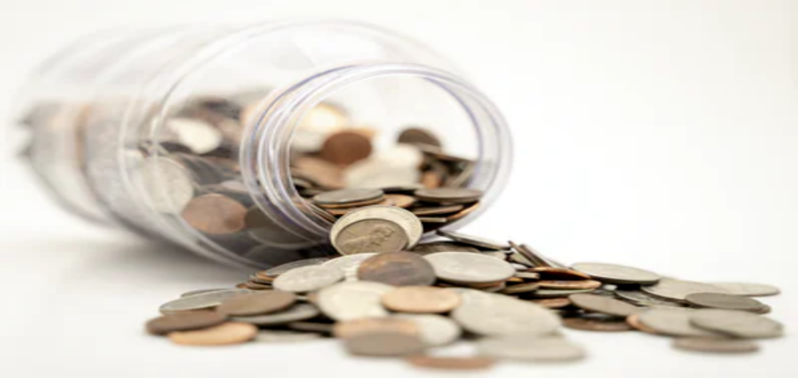What is the purpose of the image?
Utilize the information in the image to give a detailed answer to the question.

According to the caption, the image serves as a visual reminder of the budget considerations and the financial planning necessary when engaging in property management. It is meant to illustrate the importance of considering the initial costs associated with hiring a property manager.